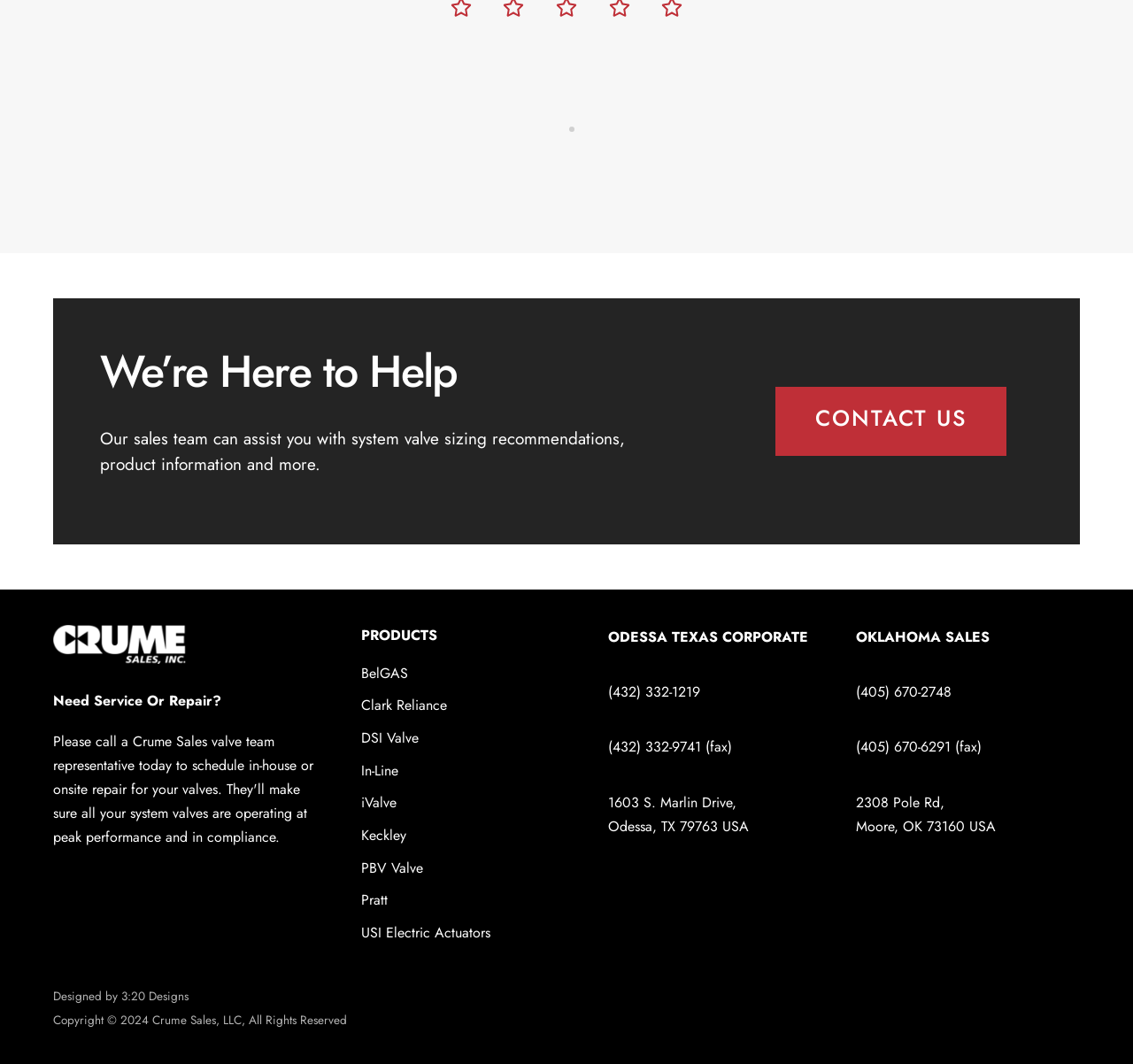Highlight the bounding box of the UI element that corresponds to this description: "Wisconsin Institute of Discovery".

None